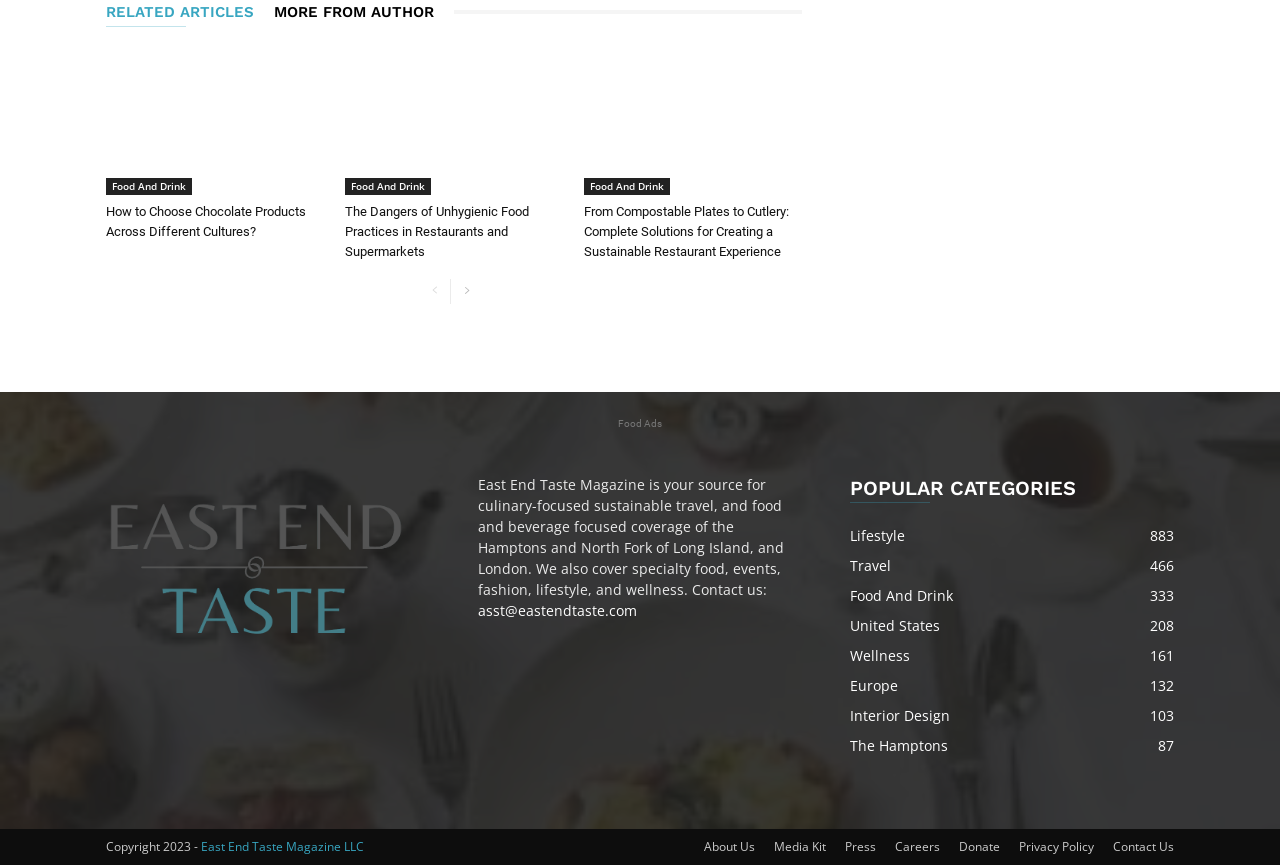What is the title of the article next to the image 'East End Taste Editors'?
Based on the visual information, provide a detailed and comprehensive answer.

I found the image 'East End Taste Editors' and its corresponding link 'The Main Reasons Why You Should Start Buying Eco-Friendly Products' which is located next to it.